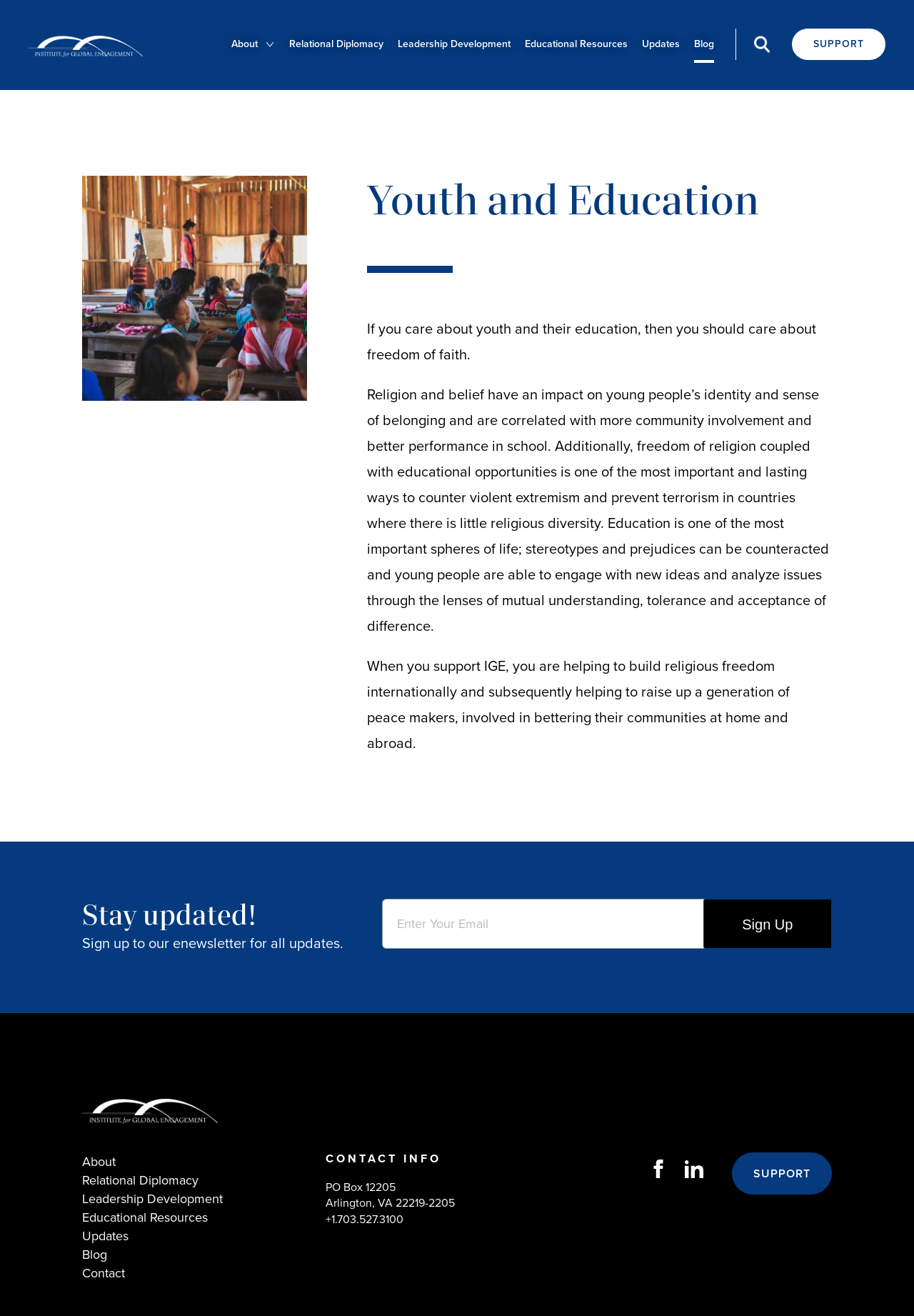Specify the bounding box coordinates of the area that needs to be clicked to achieve the following instruction: "Read the article 'Going cashless leads people to spend more money'".

None